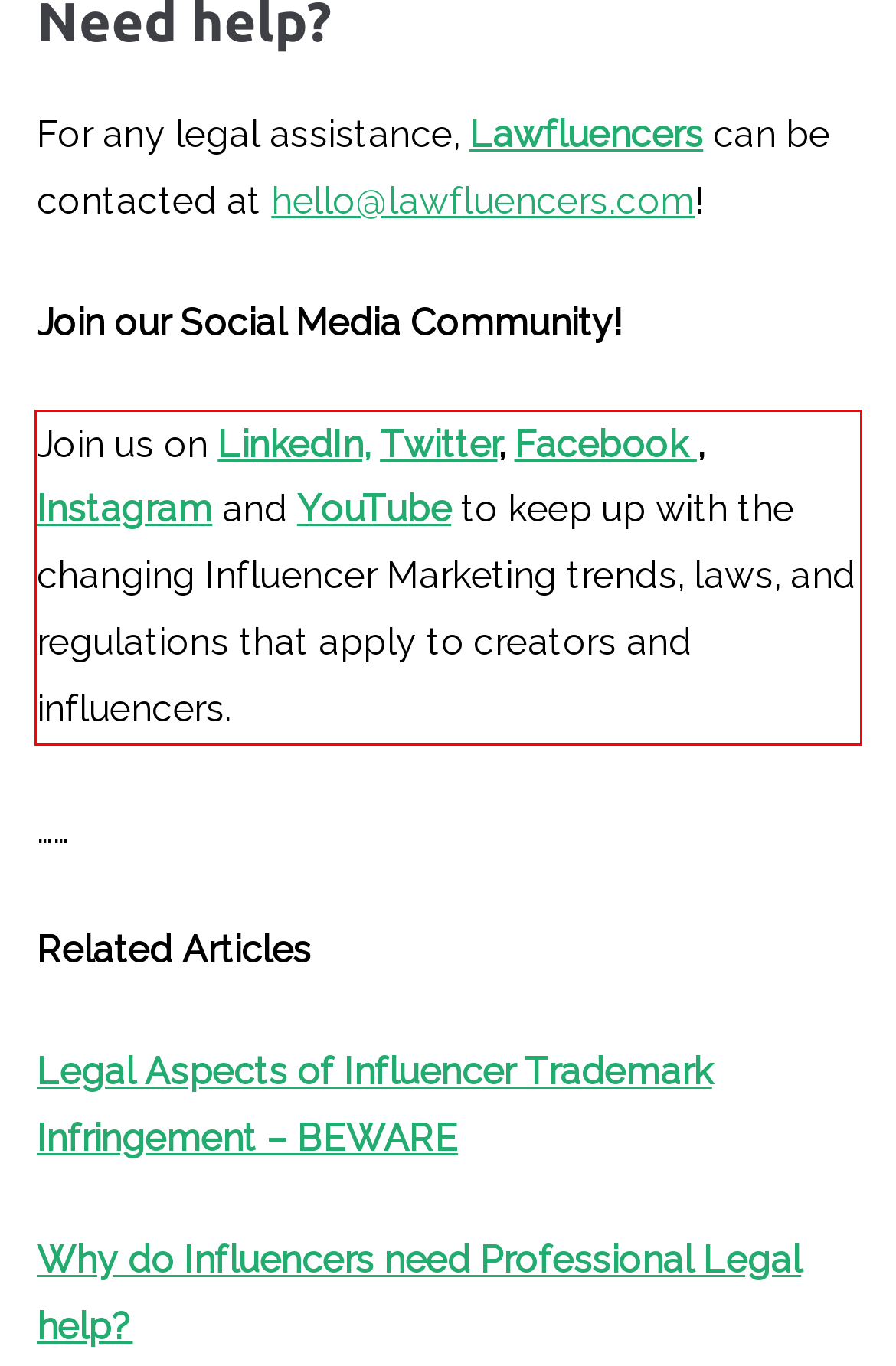You are provided with a screenshot of a webpage that includes a red bounding box. Extract and generate the text content found within the red bounding box.

Join us on LinkedIn, Twitter, Facebook , Instagram and YouTube to keep up with the changing Influencer Marketing trends, laws, and regulations that apply to creators and influencers.